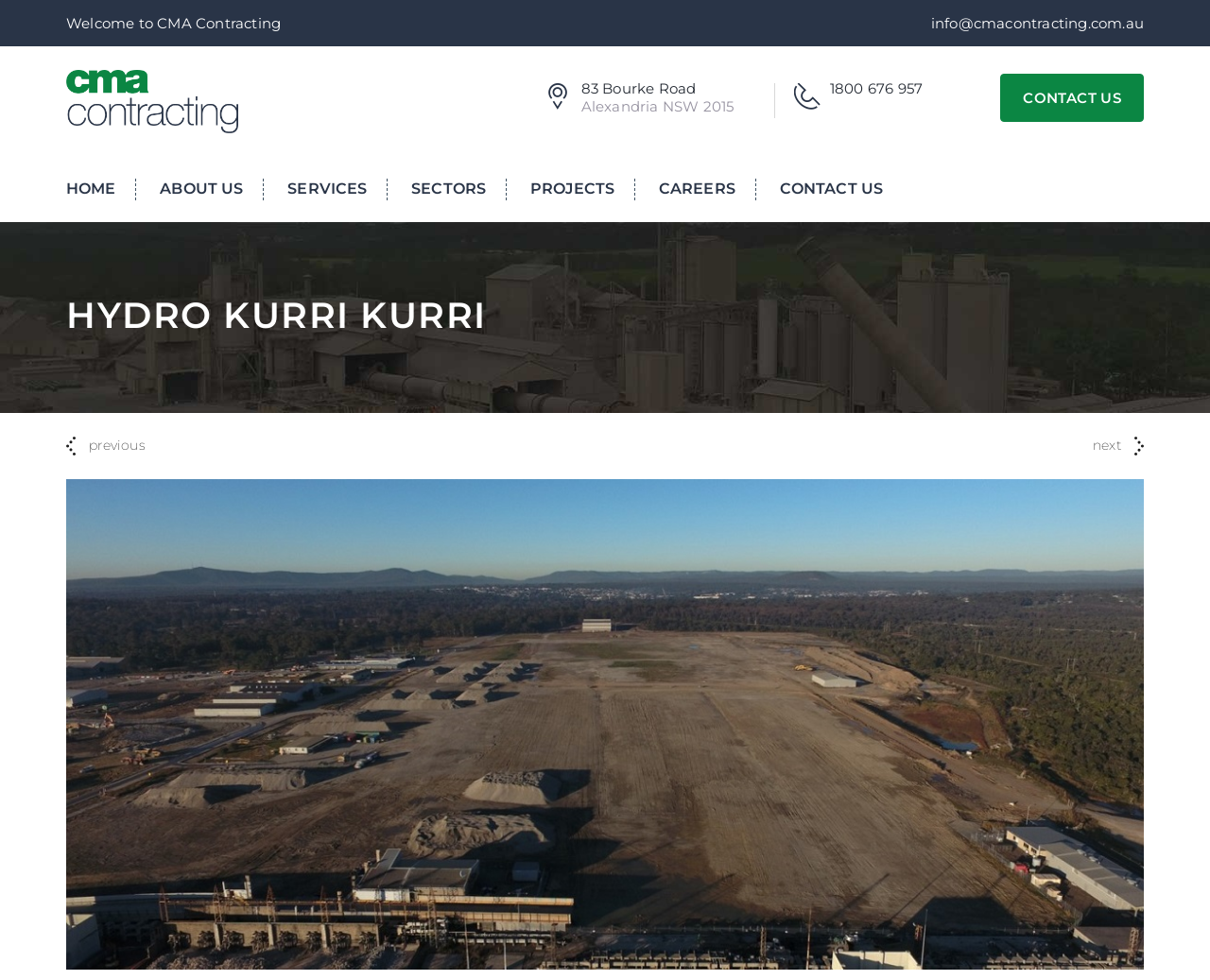How many navigation links are there?
Please answer using one word or phrase, based on the screenshot.

7